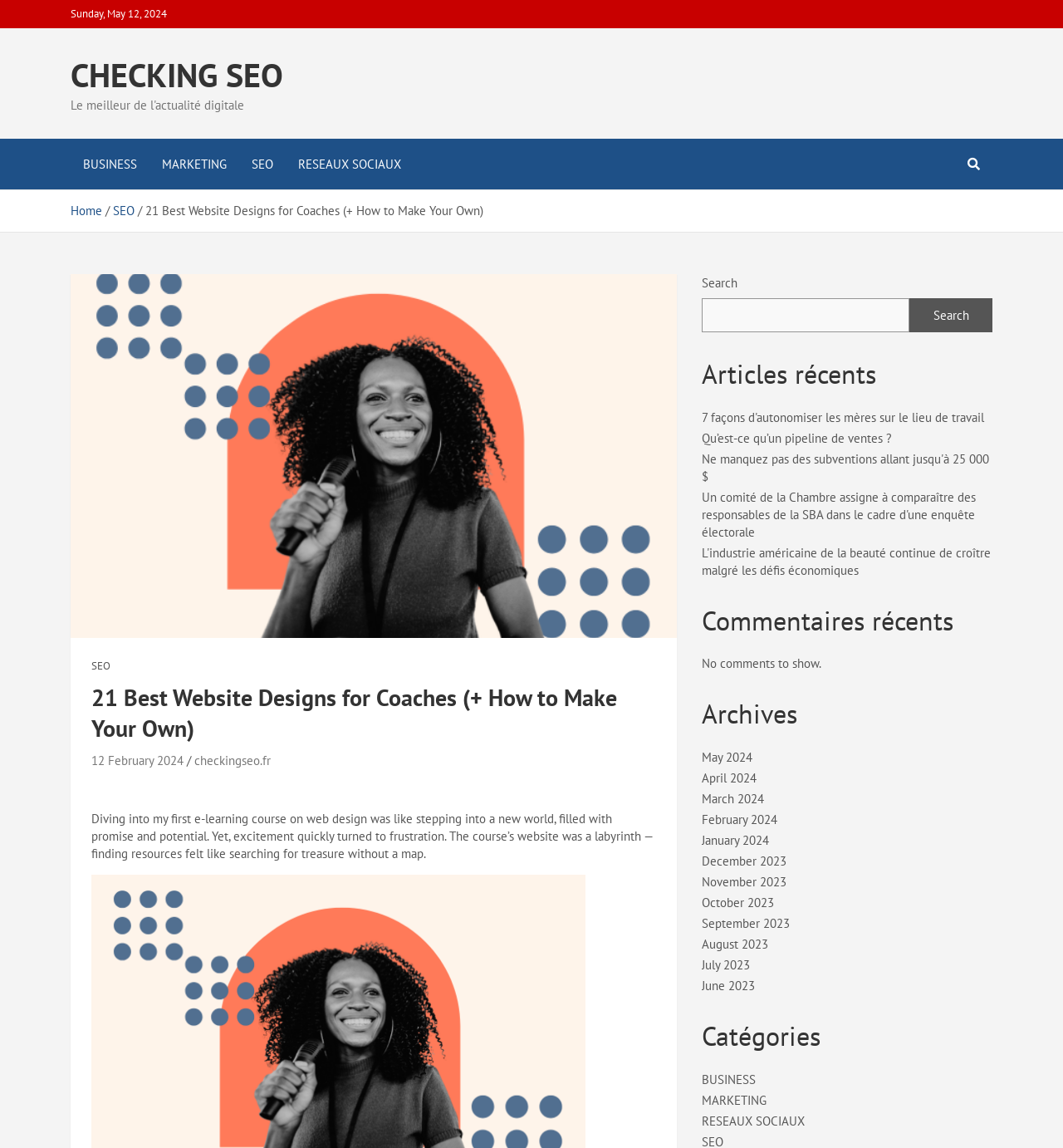From the element description: "12 February 2024", extract the bounding box coordinates of the UI element. The coordinates should be expressed as four float numbers between 0 and 1, in the order [left, top, right, bottom].

[0.086, 0.655, 0.173, 0.67]